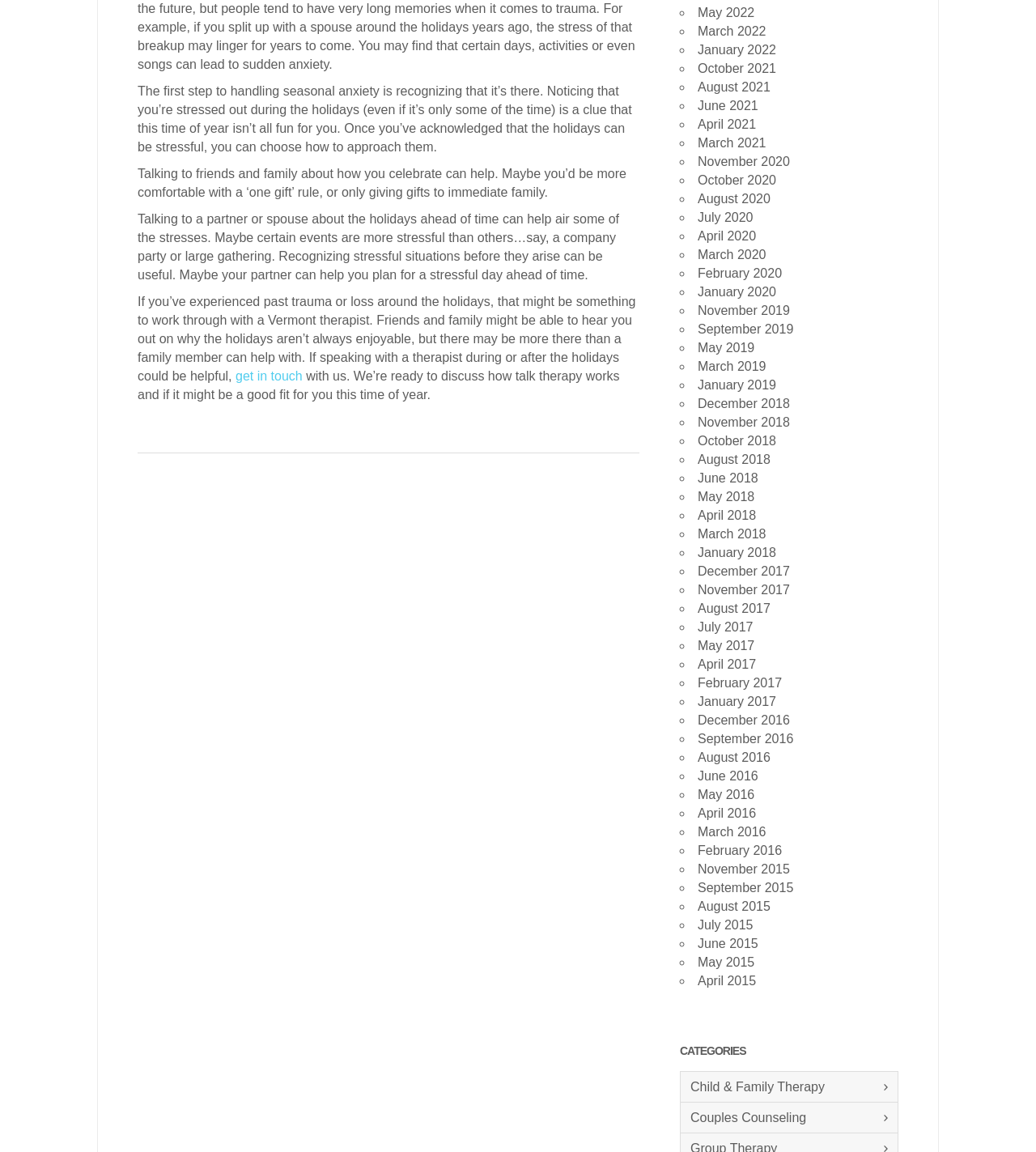What is the purpose of the links at the bottom of the page?
Using the image provided, answer with just one word or phrase.

Archived articles